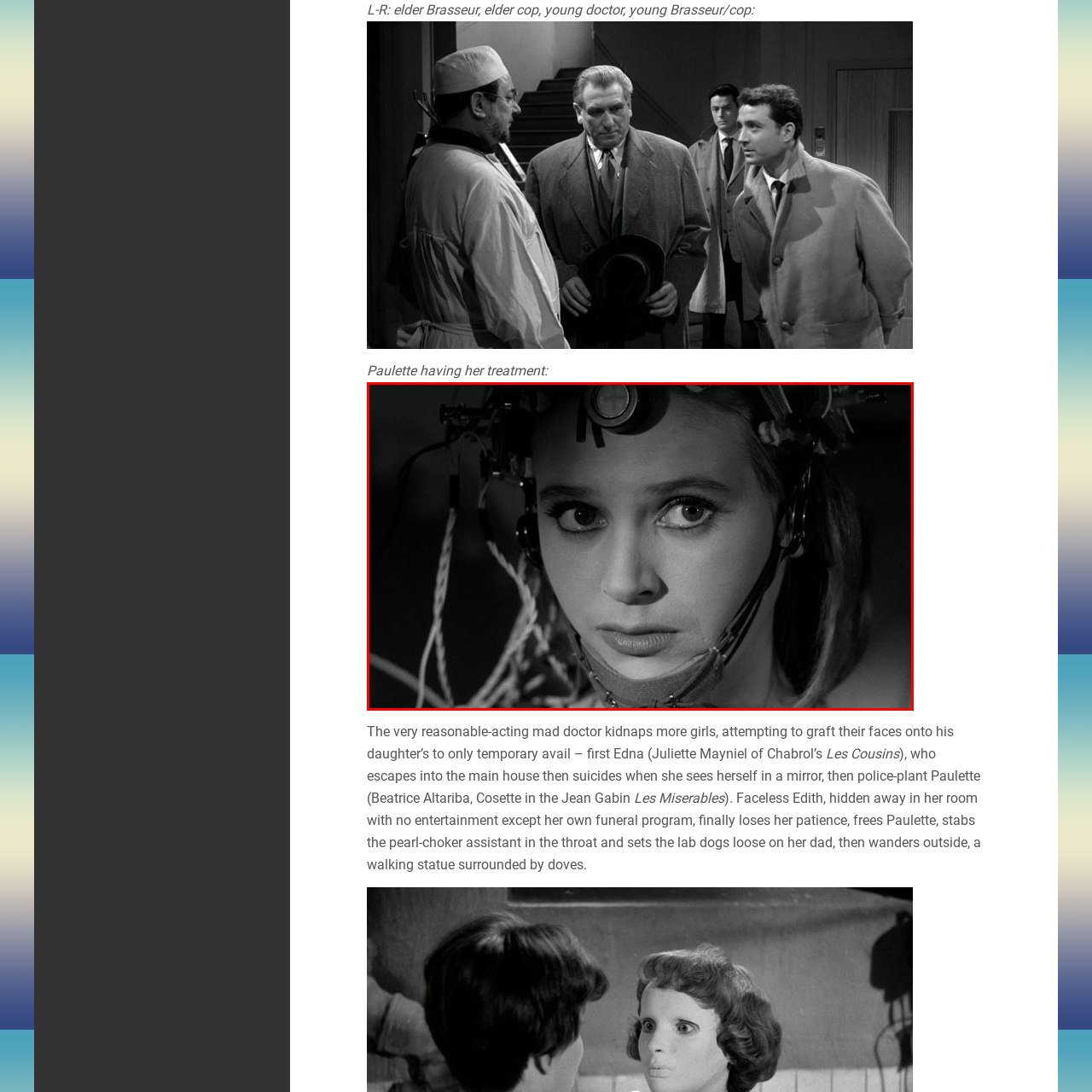Look at the image inside the red boundary and respond to the question with a single word or phrase: What theme is likely explored in the narrative?

Identity and transformation